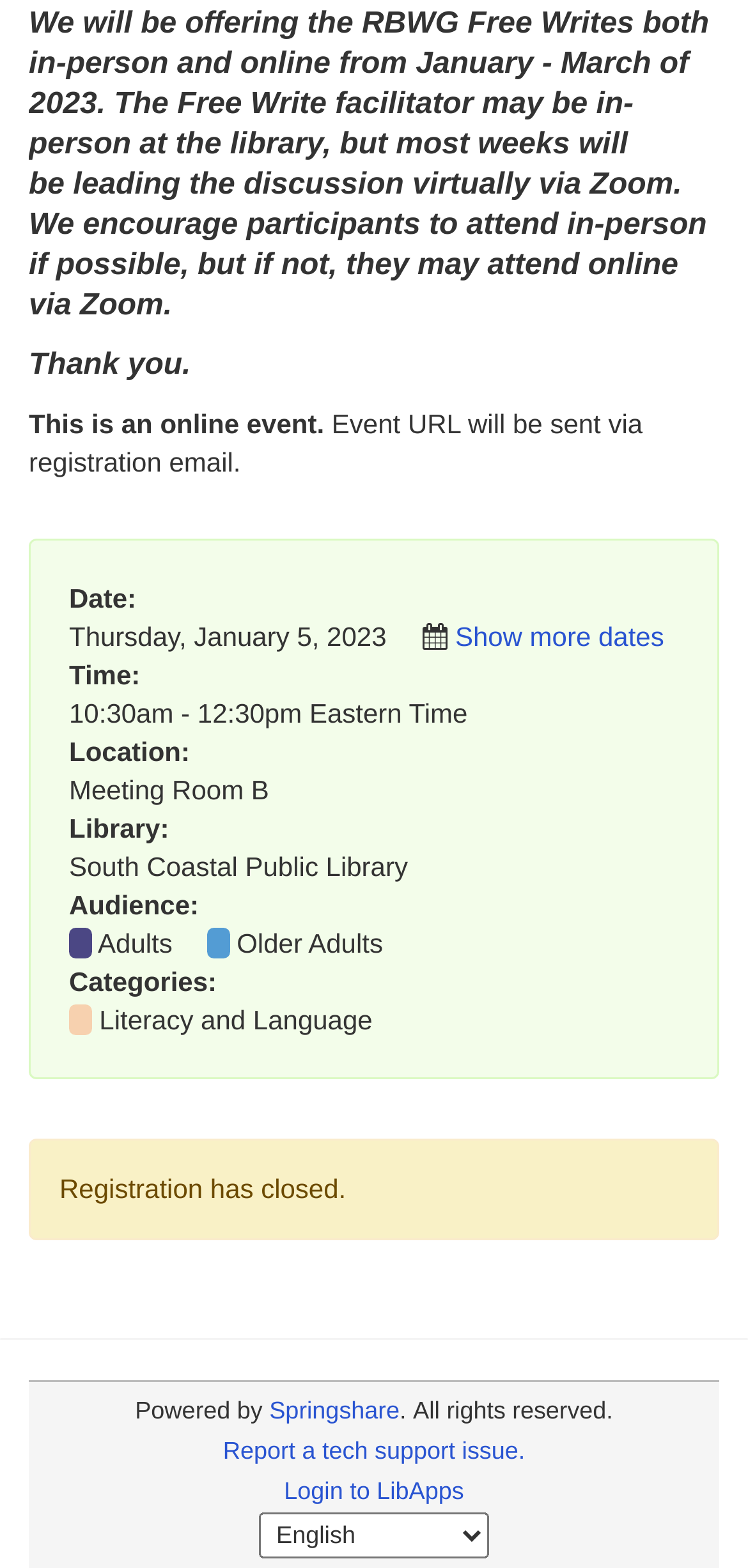Locate the bounding box coordinates of the clickable region to complete the following instruction: "Click 'Older Adults'."

[0.316, 0.591, 0.512, 0.611]